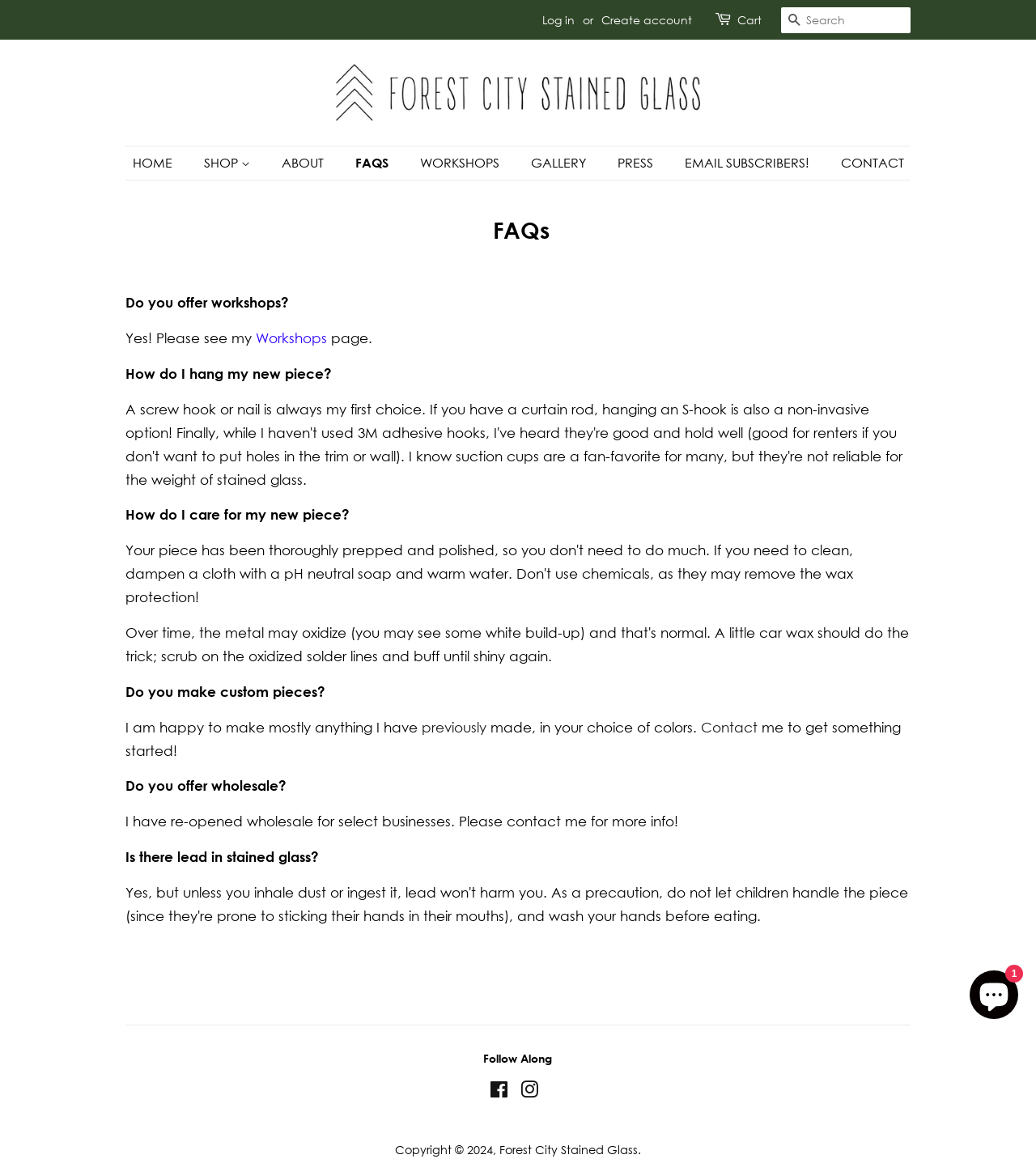What is the name of the website?
Please provide a single word or phrase as your answer based on the image.

Forest City Stained Glass